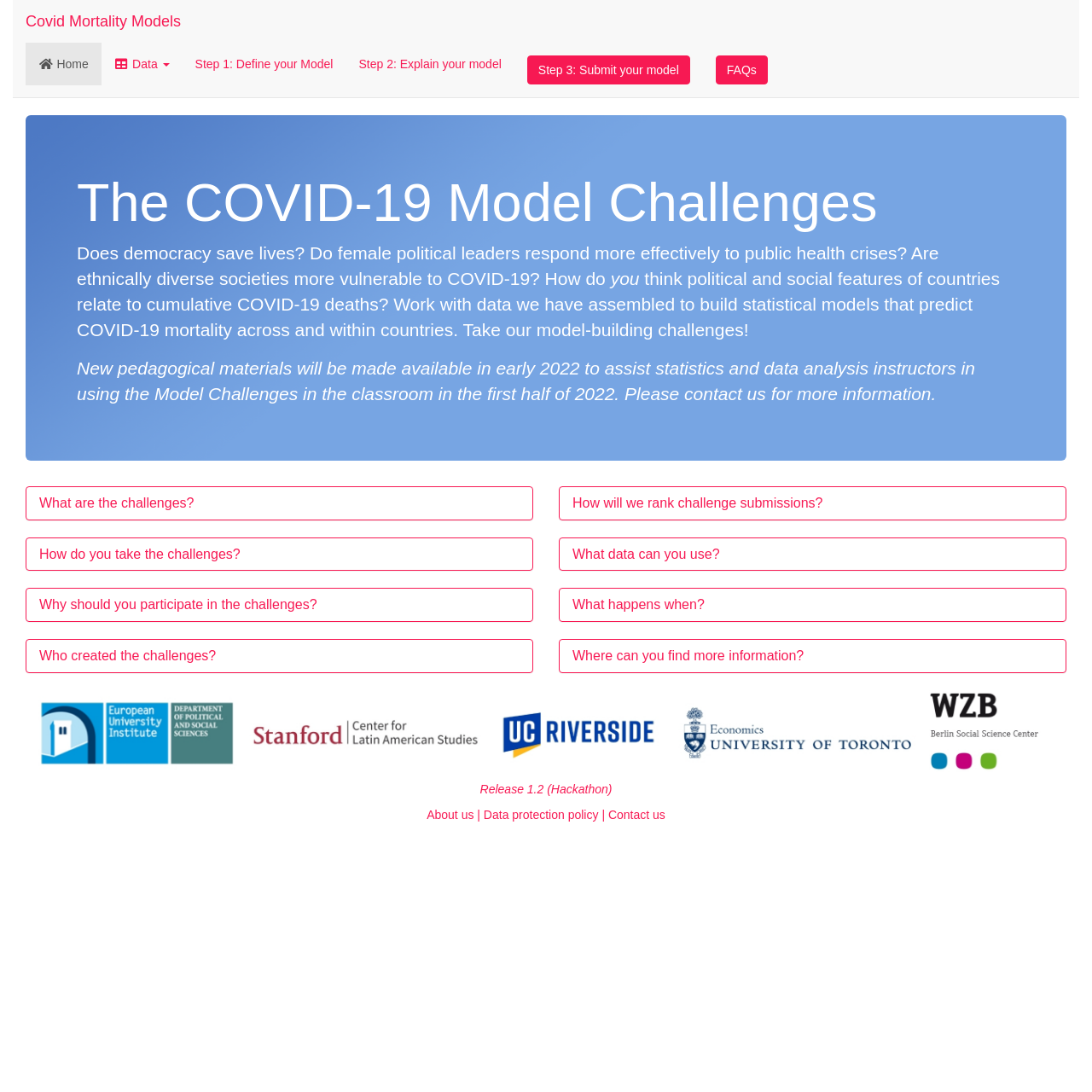Provide the bounding box coordinates of the section that needs to be clicked to accomplish the following instruction: "Contact us."

[0.557, 0.74, 0.609, 0.753]